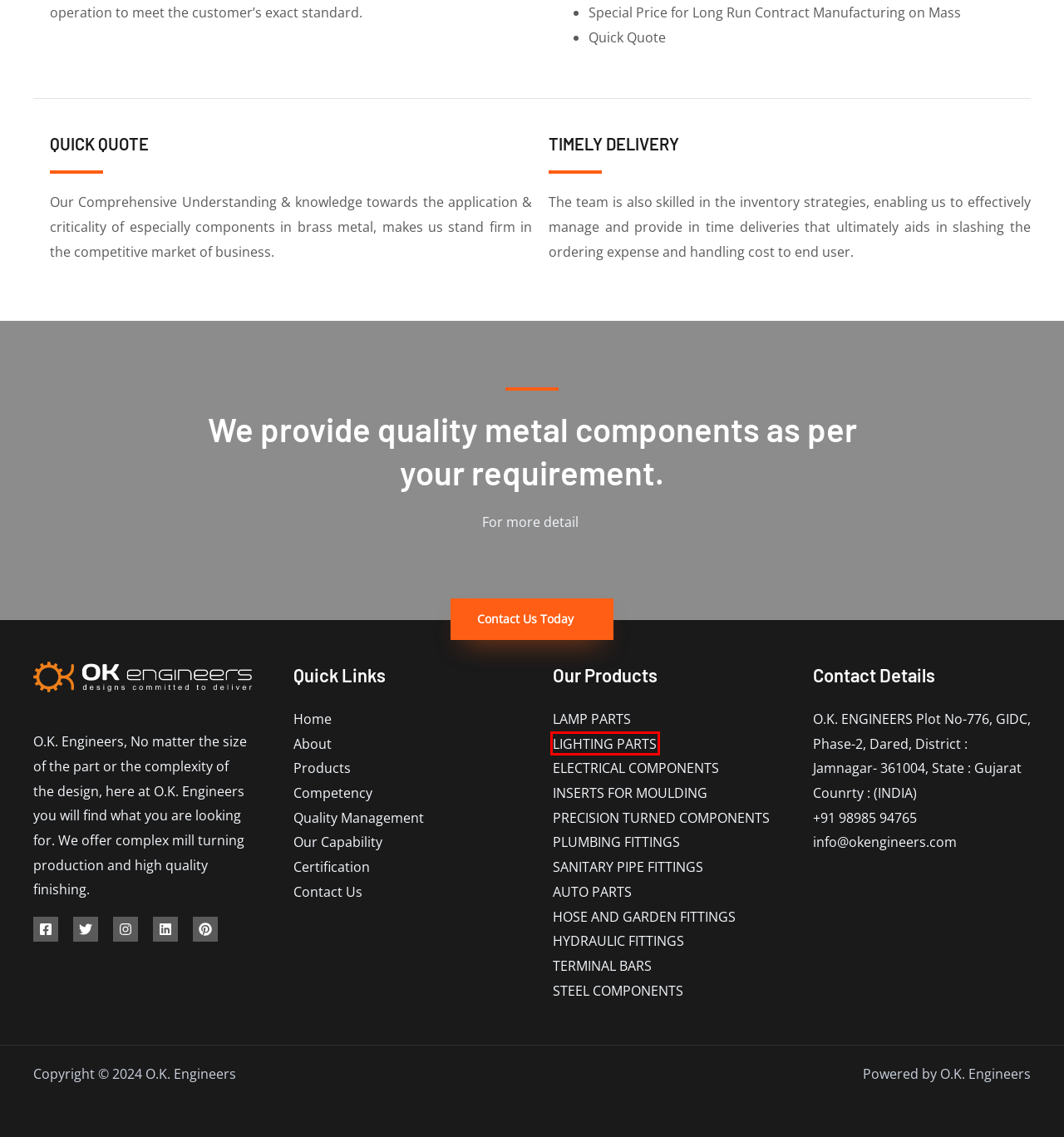You are provided with a screenshot of a webpage that has a red bounding box highlighting a UI element. Choose the most accurate webpage description that matches the new webpage after clicking the highlighted element. Here are your choices:
A. Brass Plumbing Fittings - Ok Engineers
B. Brass Automotive Parts At Best Prices By Ok Engineers
C. LIGHTING PARTS - O.K. Engineers
D. BRASS ELECTRICAL COMPONENTS / ACCESSORIES / FITTINGS / PARTS - O.K. Engineers
E. Quality Brass Inserts Moulding Manufacturers & Suppliers | Ok Eng
F. STEEL COMPONENTS - O.K. Engineers
G. Brass Precision Turned Components | Precision Brass Components
H. Brass Hydraulic Fittings | Brass Hydraulic Fittings Parts Supplier

C